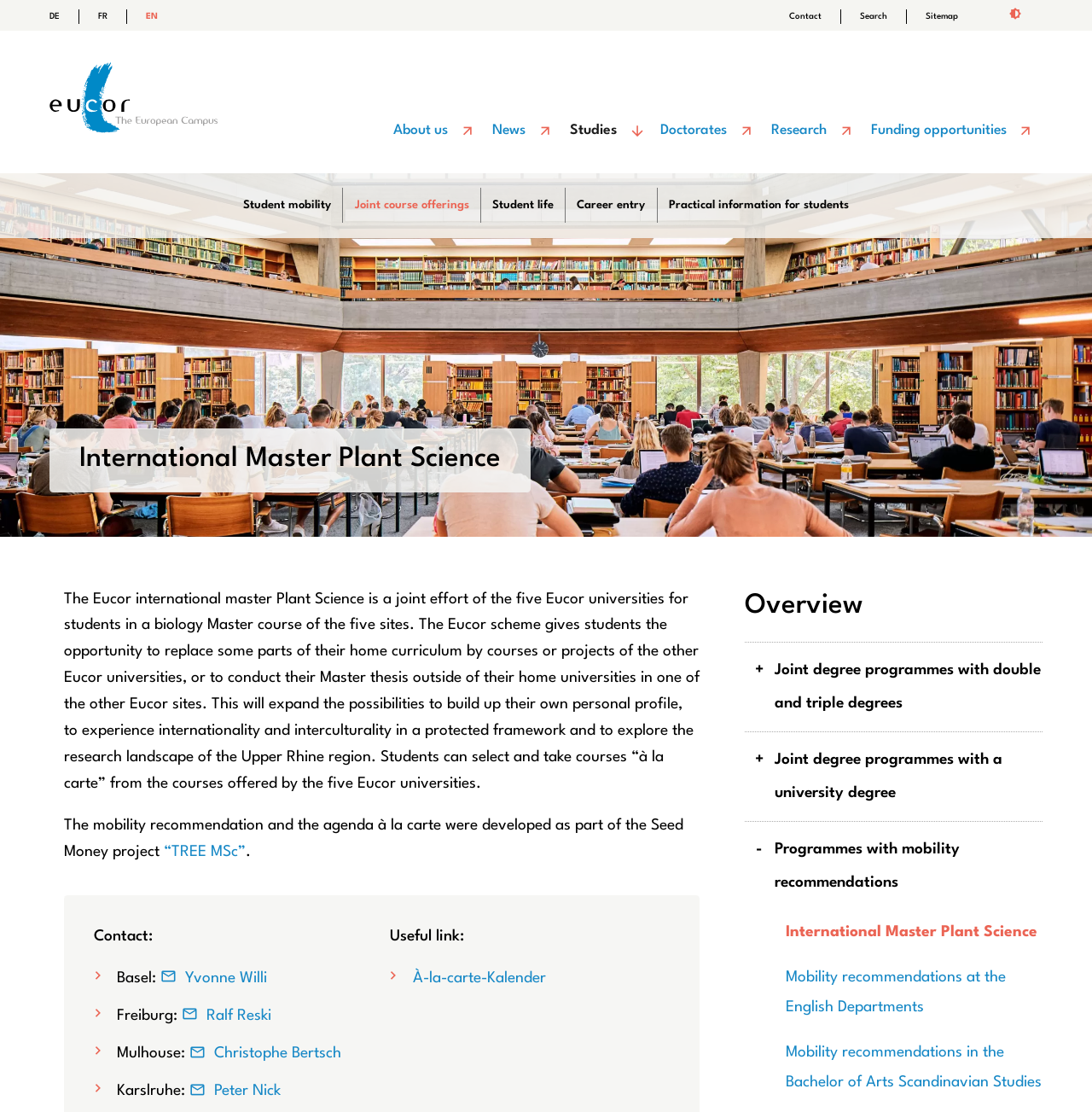Identify the bounding box coordinates for the region of the element that should be clicked to carry out the instruction: "Contact us". The bounding box coordinates should be four float numbers between 0 and 1, i.e., [left, top, right, bottom].

[0.722, 0.008, 0.77, 0.022]